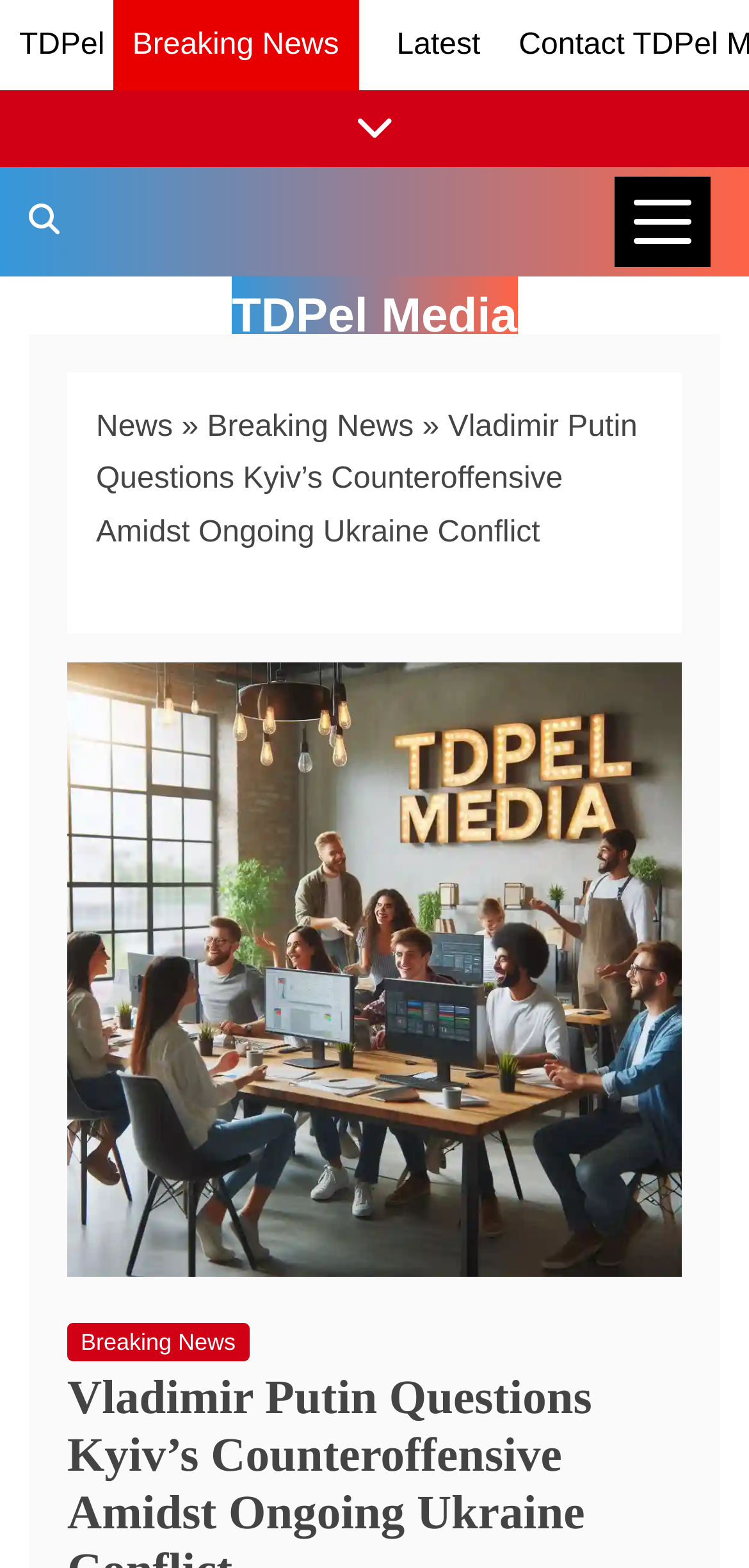What is the purpose of the 'News Categories' button?
Using the image as a reference, deliver a detailed and thorough answer to the question.

The purpose of the 'News Categories' button is to show news categories, as indicated by its description and the fact that it is a button that can be expanded to show more options.